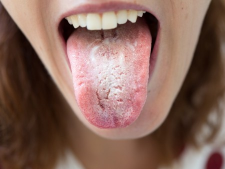Create a vivid and detailed description of the image.

The image depicts a close-up view of a person's open mouth, showcasing their tongue, which presents a notable coating and discoloration. This appearance may indicate several health conditions, such as oral thrush or other forms of oral dysbiosis, which can be related to digestive issues like candida infections or fungal dysbiosis. The clearly visible texture on the tongue's surface could suggest an imbalance in oral flora, potentially impacting overall health and digestion. The context of this image aligns with topics surrounding digestive health and conditions such as bloating or candidiasis, emphasizing the importance of oral examination in assessing broader health concerns.